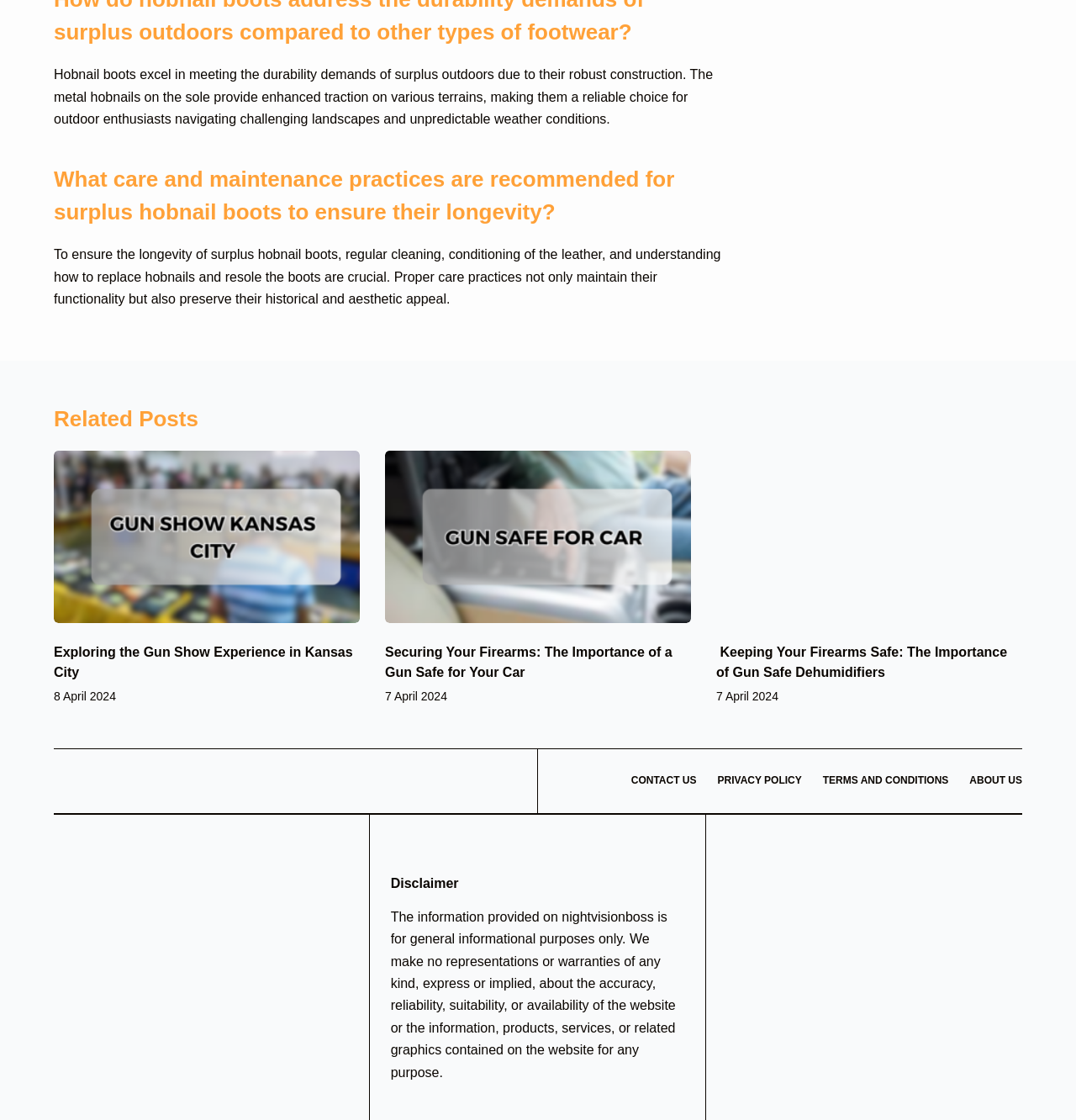Please identify the bounding box coordinates of the element I need to click to follow this instruction: "Click on the 'Keeping Your Firearms Safe: The Importance of Gun Safe Dehumidifiers' link".

[0.666, 0.403, 0.95, 0.556]